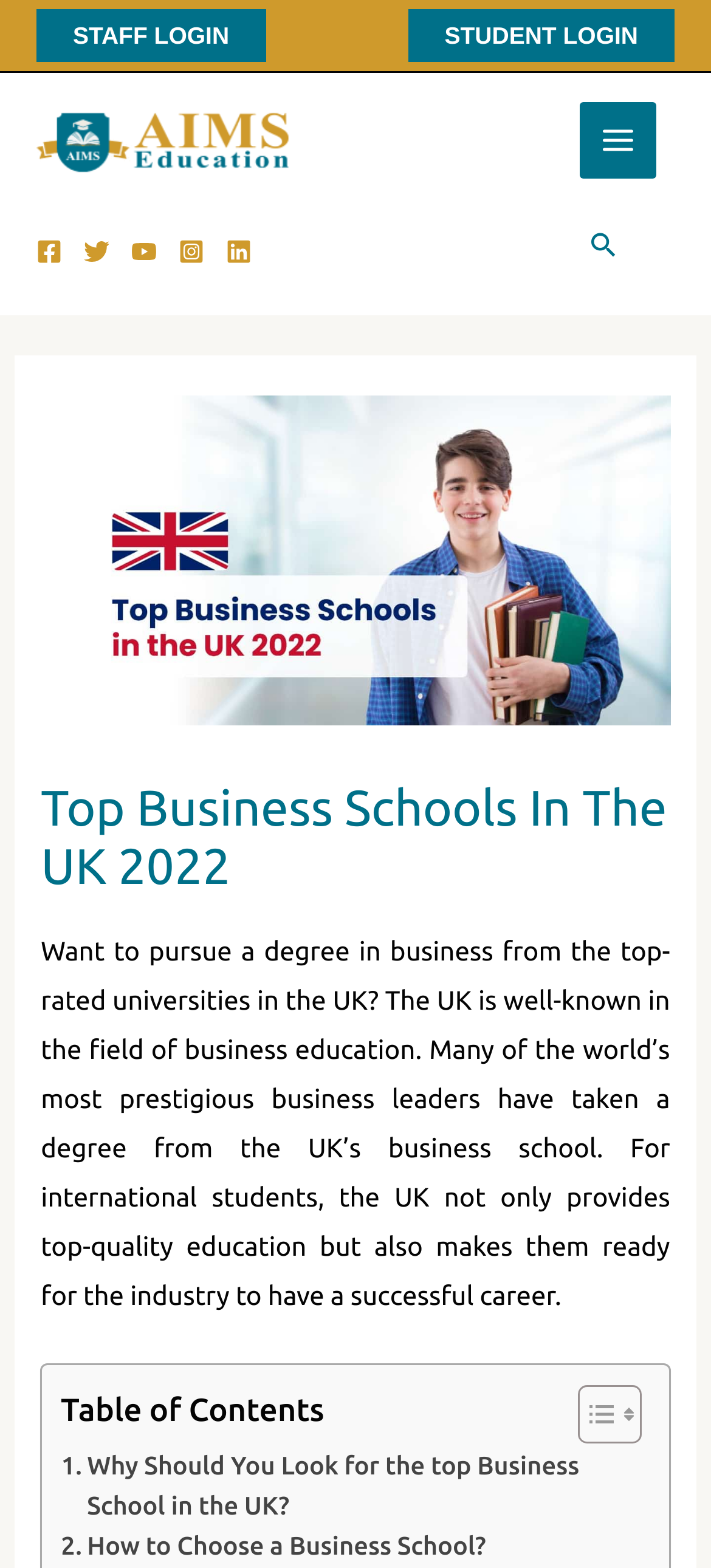Describe in detail what you see on the webpage.

The webpage is about top business schools in the UK for 2022. At the top, there are three links: "STAFF LOGIN" and "STUDENT LOGIN" on the left and right sides, respectively, and an "AIMS Education logo" link in the middle. Below the logo, there are social media links, including Facebook, Twitter, YouTube, Instagram, and Linkedin, each with an accompanying image.

On the top right, there is a "MAIN MENU" button and a search icon link. Below the search icon, there is a large header section with an image and a heading that reads "Top Business Schools In The UK 2022". 

Under the header, there is a paragraph of text that explains the benefits of pursuing a business degree in the UK, including the high quality of education and the potential for a successful career. 

Further down, there is a table of contents section with a "Table of Contents" label and a "Toggle Table of Content" link. Below the table of contents, there are two links: ". Why Should You Look for the top Business School in the UK?" and ". How to Choose a Business School?"